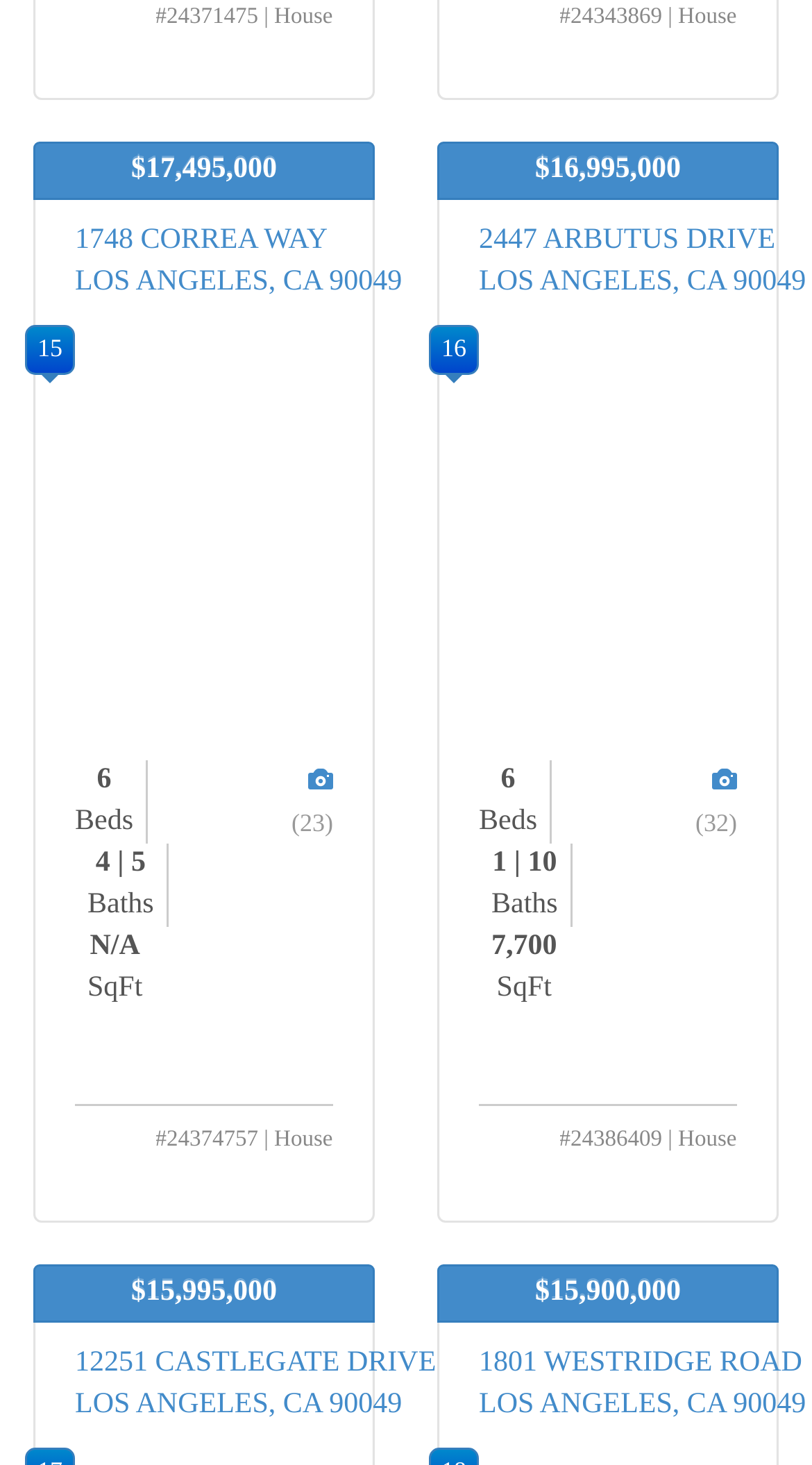What is the price of the first house?
Refer to the image and respond with a one-word or short-phrase answer.

$17,495,000